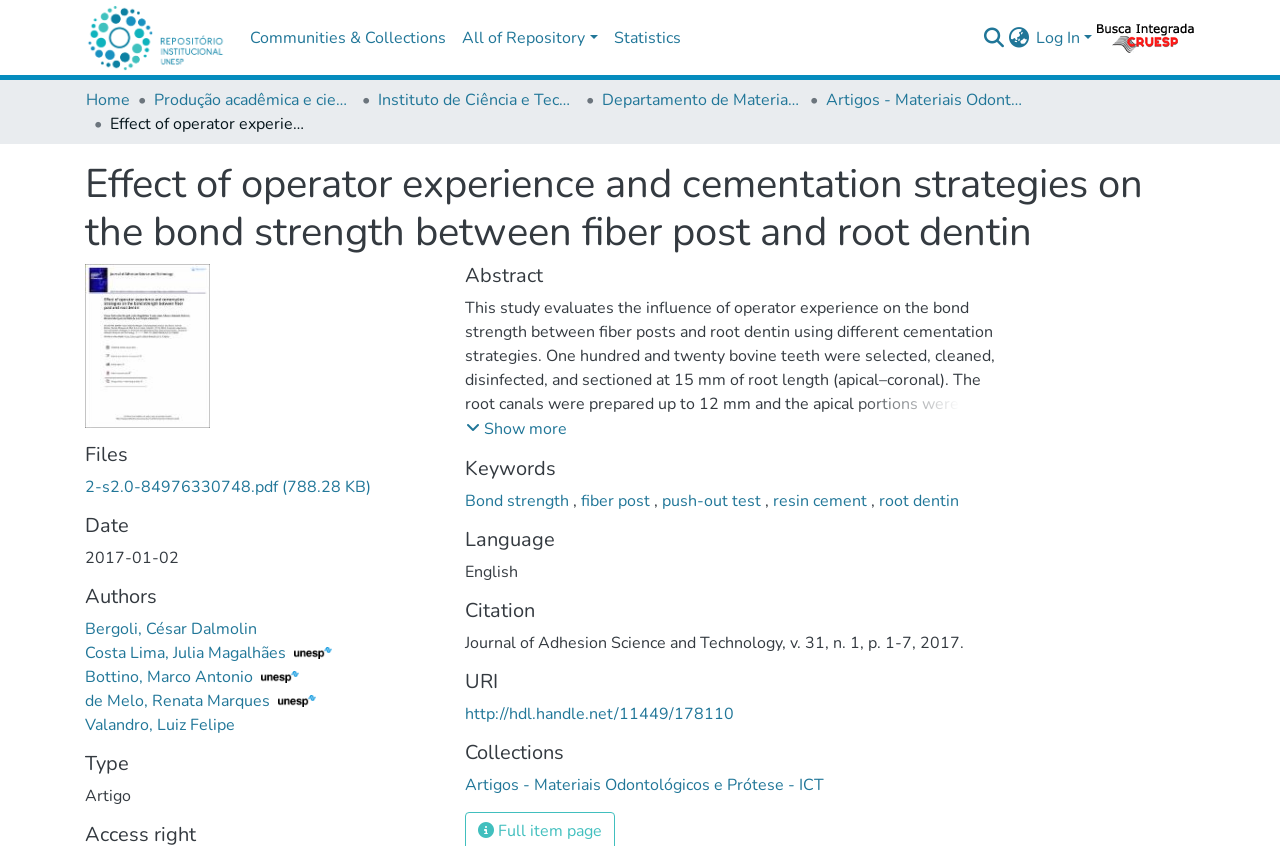Answer the following in one word or a short phrase: 
What is the language of the article?

English